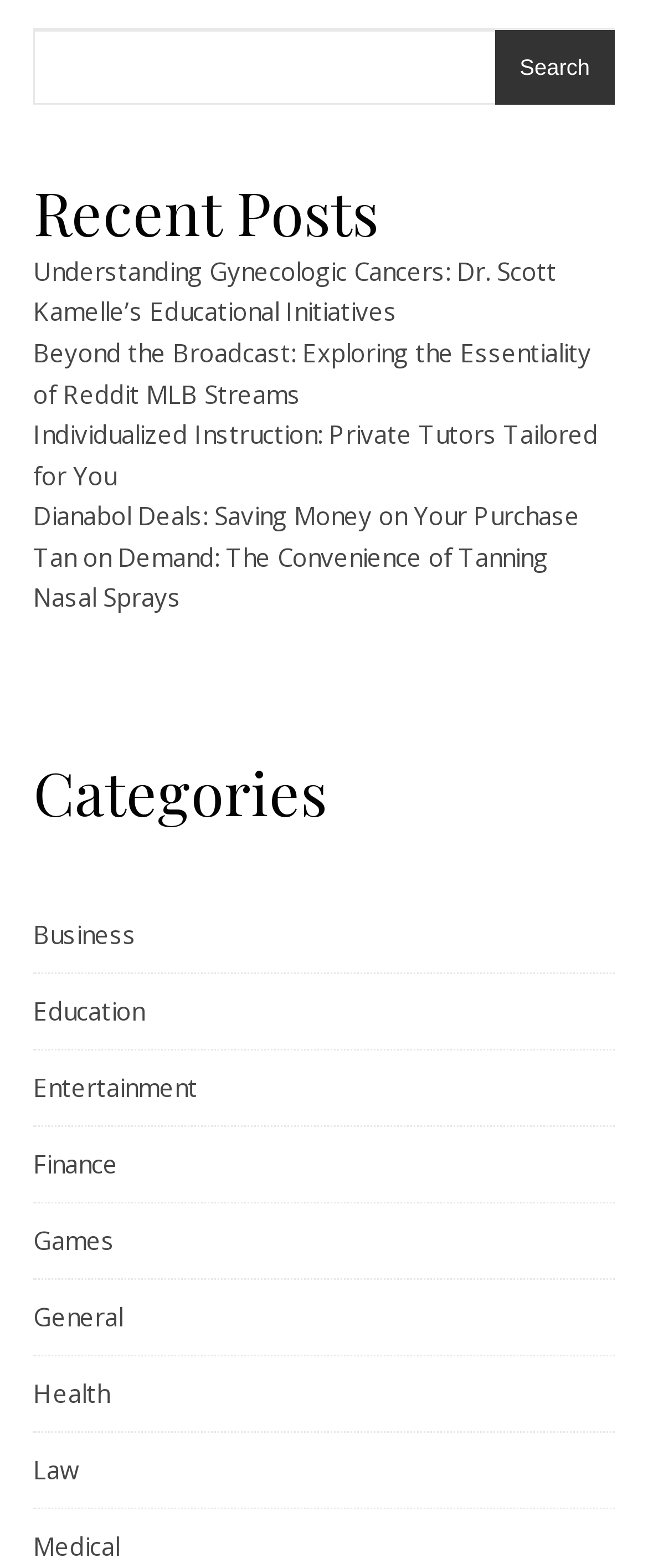Please find the bounding box coordinates in the format (top-left x, top-left y, bottom-right x, bottom-right y) for the given element description. Ensure the coordinates are floating point numbers between 0 and 1. Description: Law

[0.051, 0.914, 0.123, 0.962]